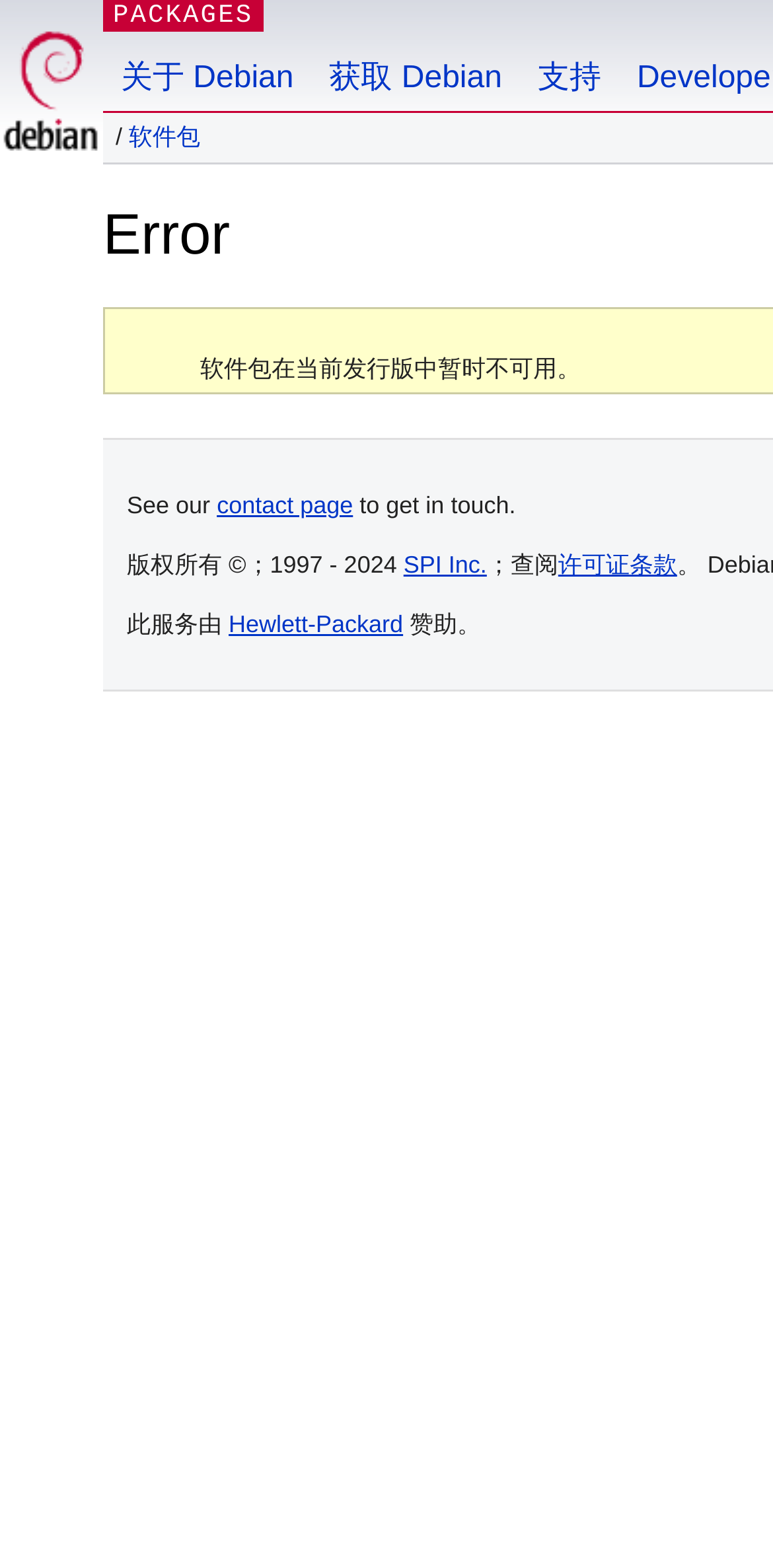Answer the question using only one word or a concise phrase: How many main links are there at the top?

4